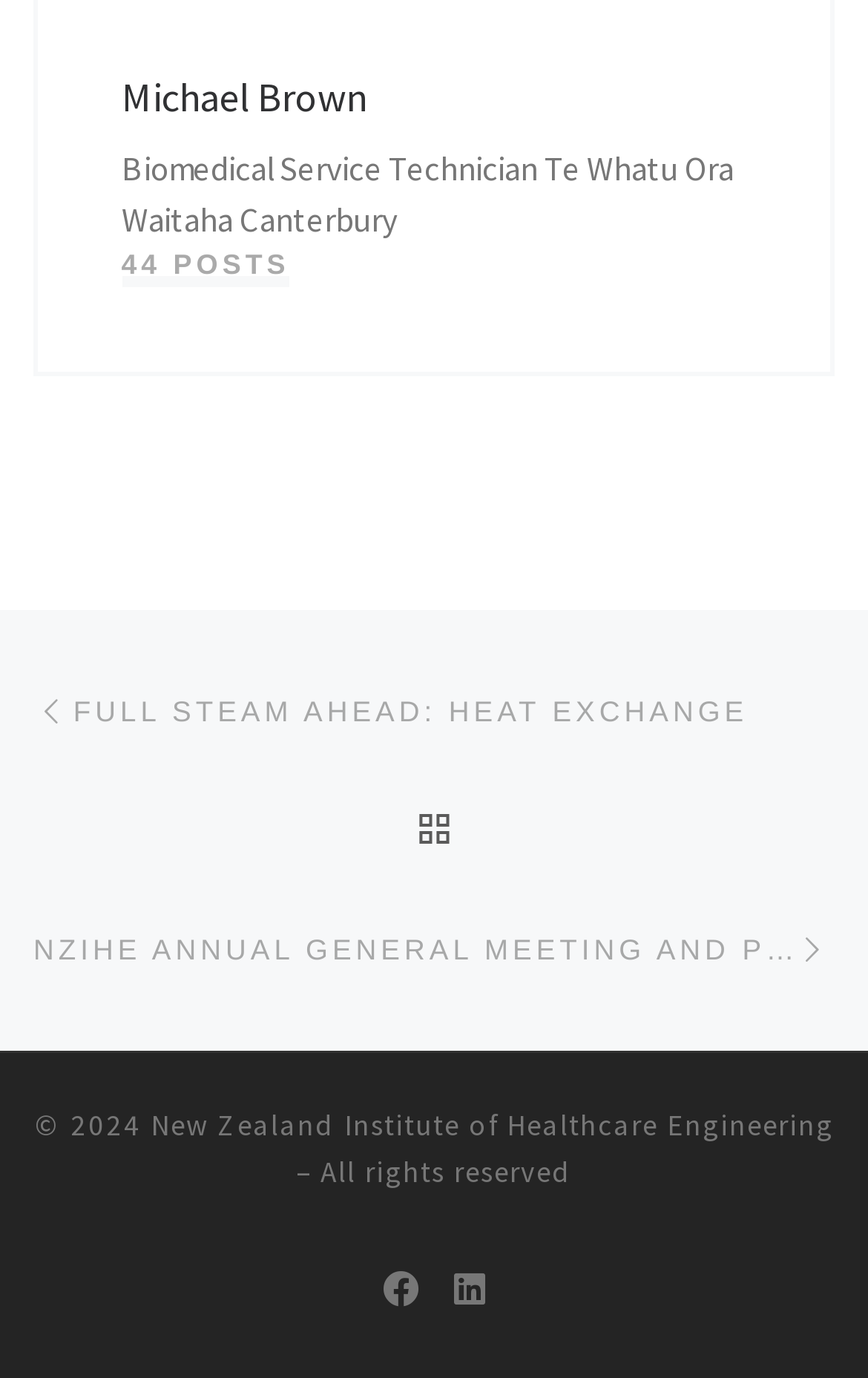What is the title of the previous post?
Please provide a single word or phrase as your answer based on the screenshot.

FULL STEAM AHEAD: HEAT EXCHANGE